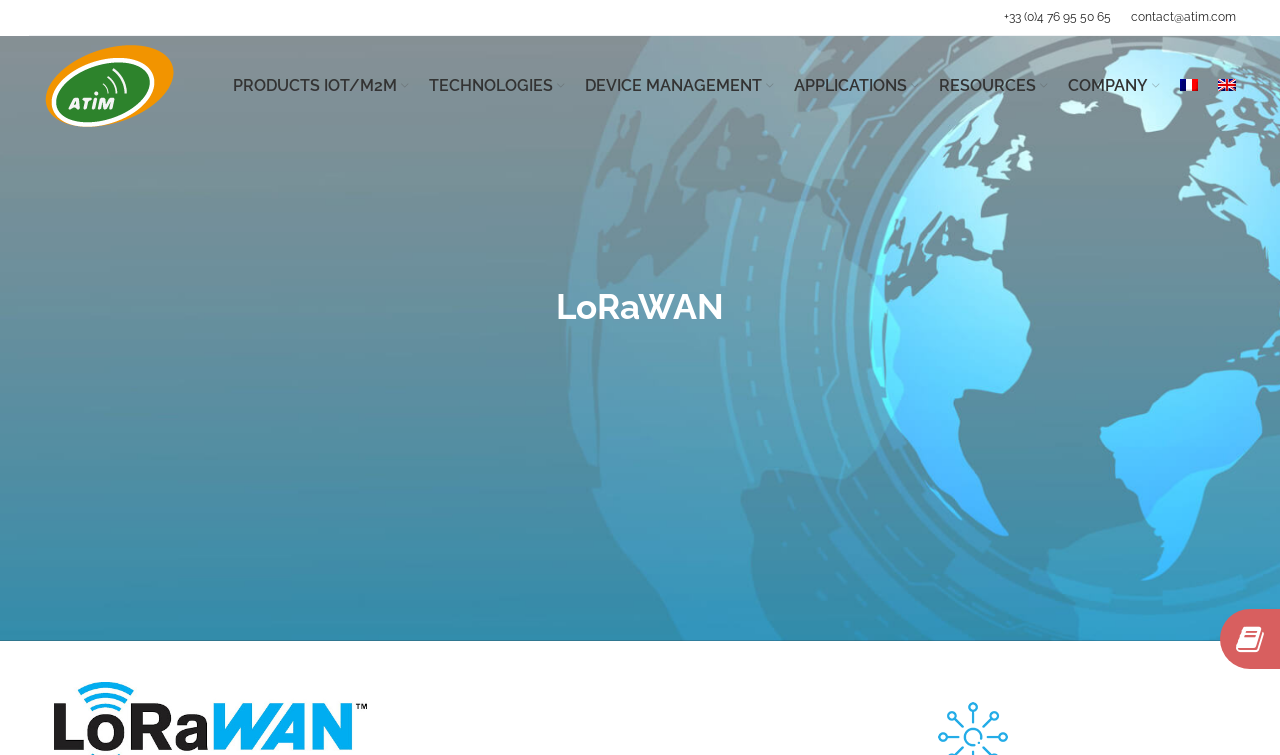What is the company name?
Look at the image and construct a detailed response to the question.

I found the company name by looking at the top left section of the webpage, where I saw a link with the text 'ATIM' and an image with the same text. This is likely the company name or logo.